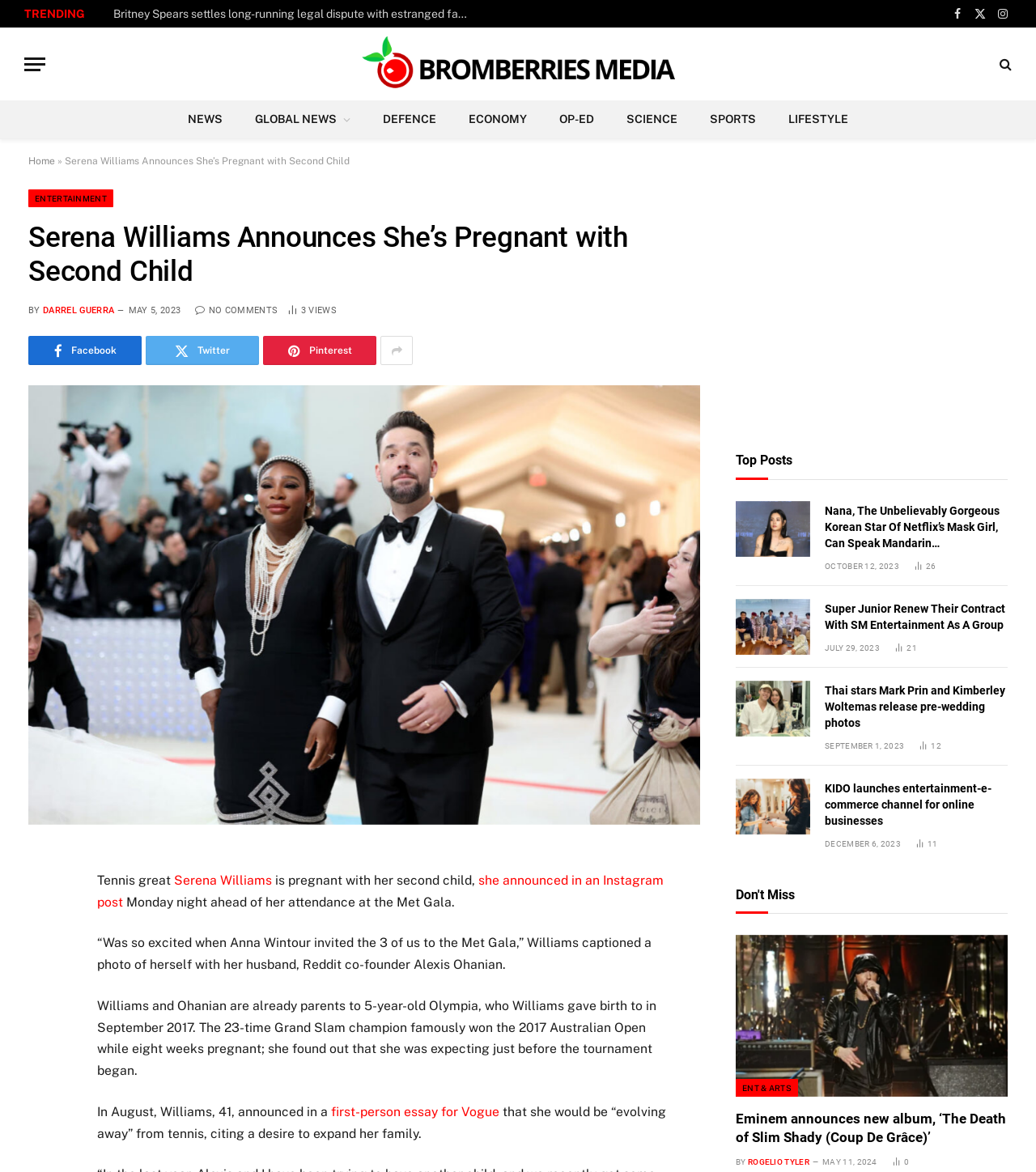Please determine the bounding box coordinates for the element that should be clicked to follow these instructions: "Click on the 'NEWS' link".

[0.166, 0.086, 0.23, 0.118]